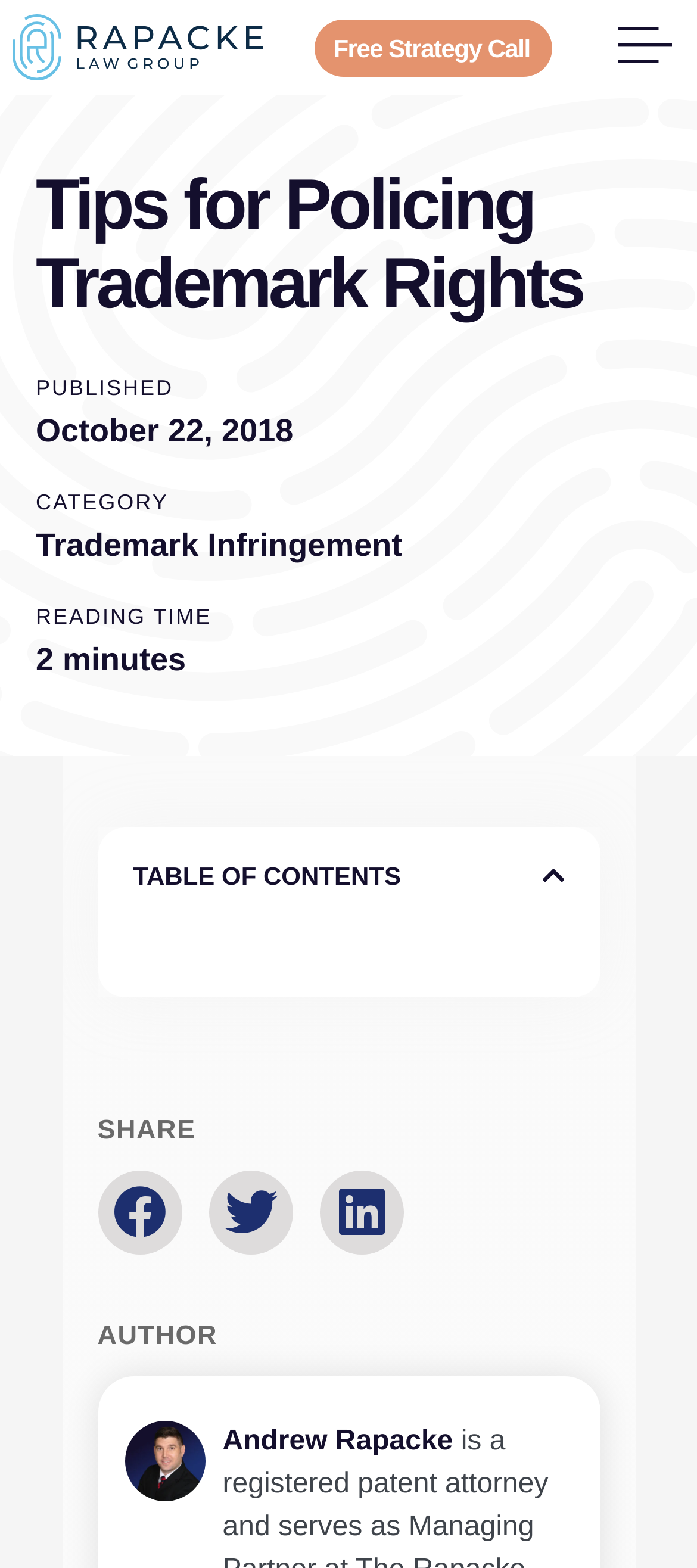Predict the bounding box coordinates of the area that should be clicked to accomplish the following instruction: "Click the Andrew Rapacke link". The bounding box coordinates should consist of four float numbers between 0 and 1, i.e., [left, top, right, bottom].

[0.319, 0.909, 0.65, 0.929]